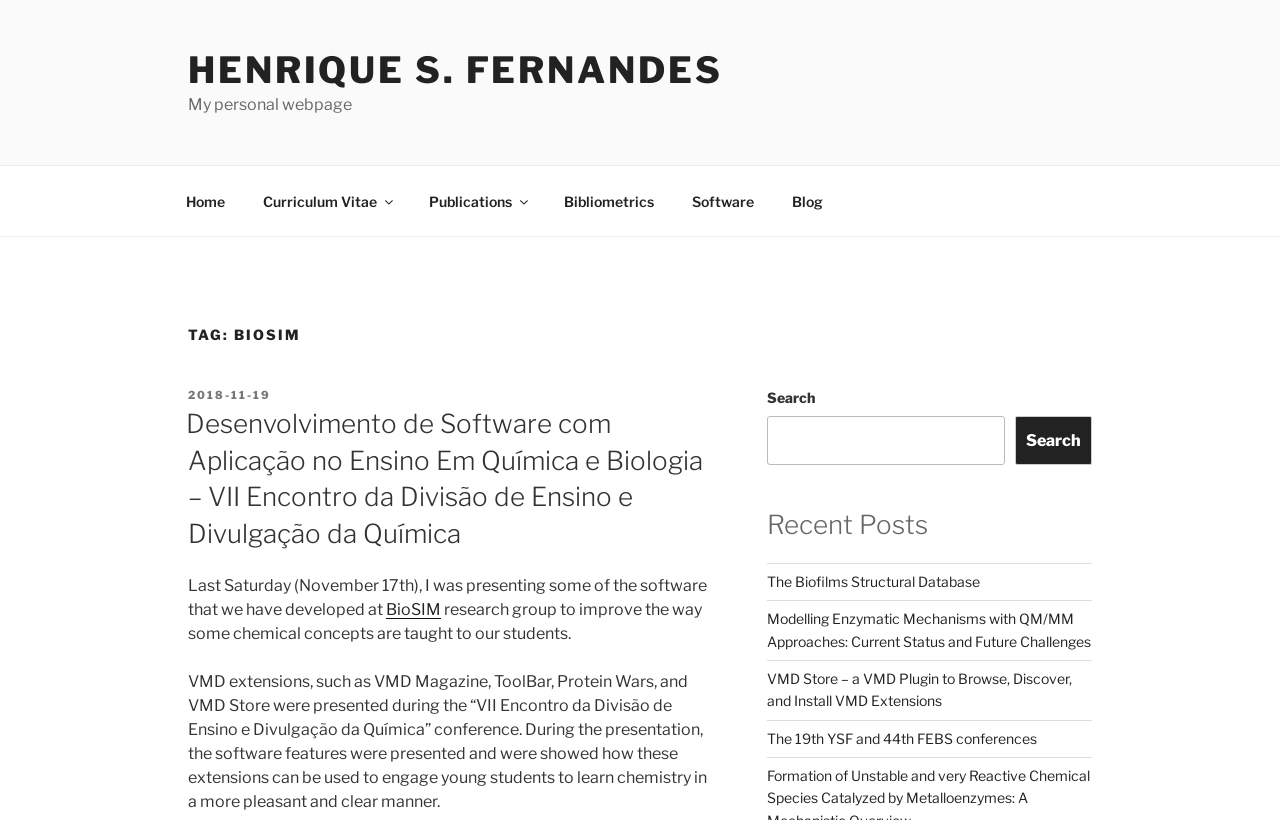What is the name of the conference where the software features were presented?
Answer with a single word or phrase by referring to the visual content.

VII Encontro da Divisão de Ensino e Divulgação da Química